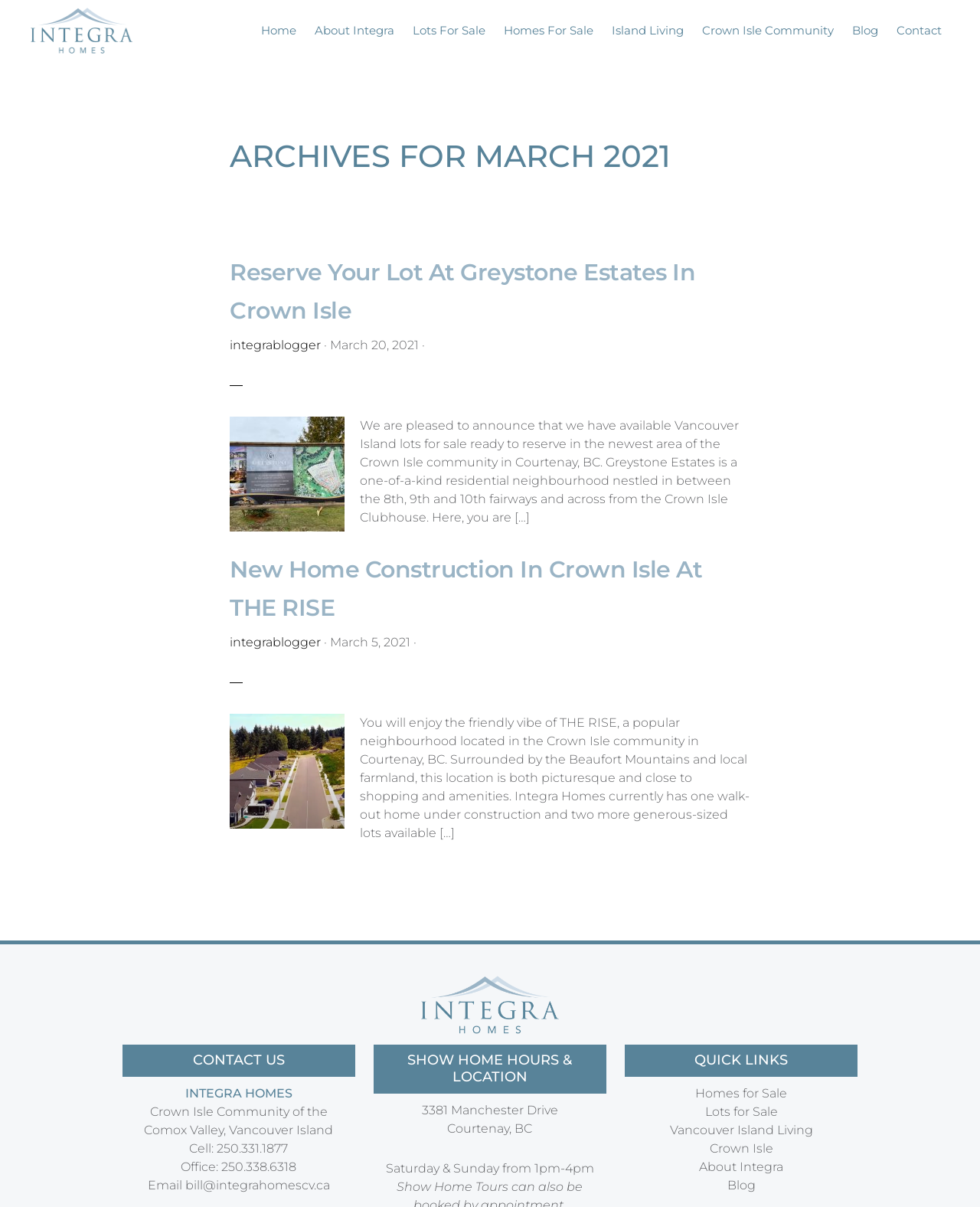Using the provided element description: "integrablogger", identify the bounding box coordinates. The coordinates should be four floats between 0 and 1 in the order [left, top, right, bottom].

[0.234, 0.526, 0.327, 0.538]